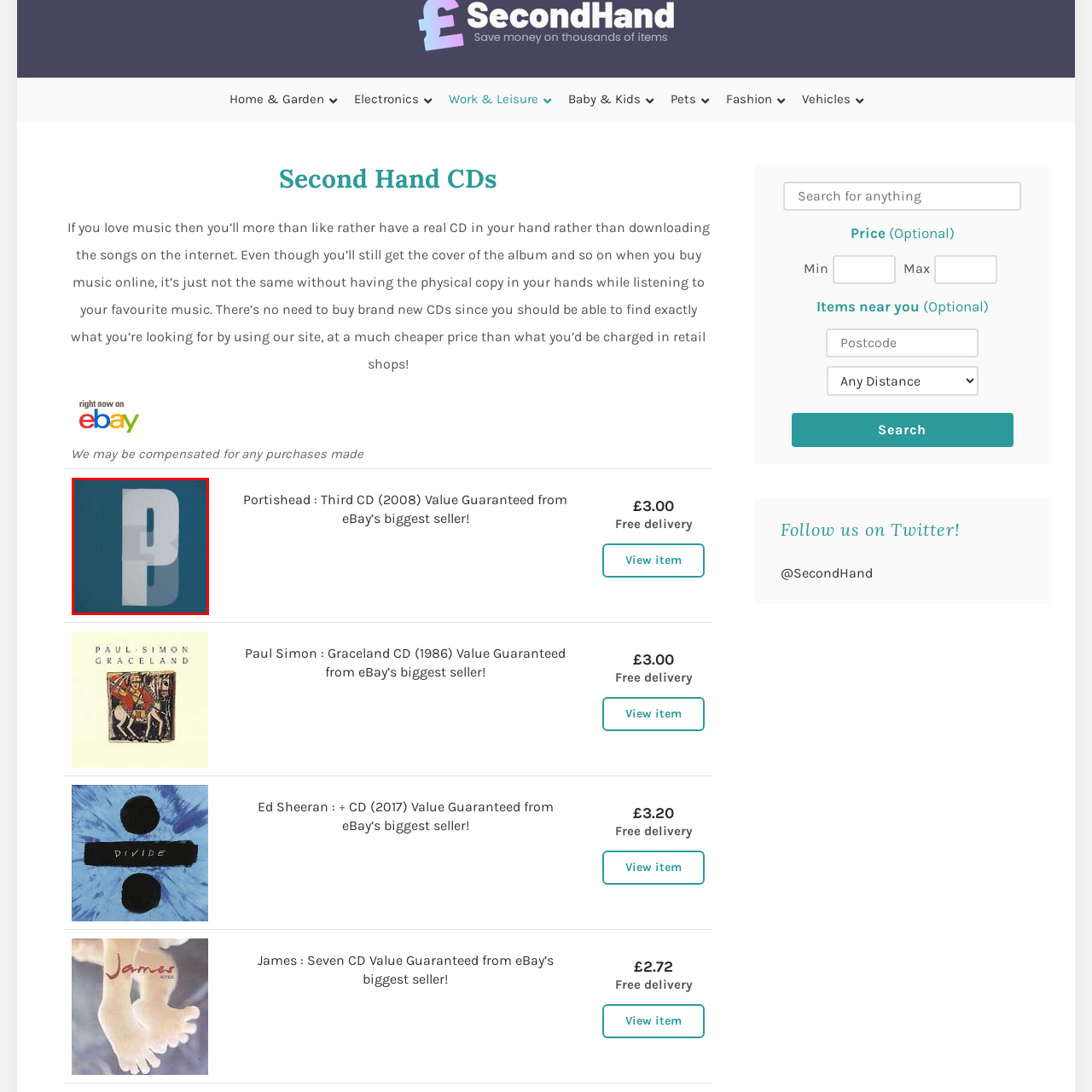Examine the image inside the red bounding box and deliver a thorough answer to the question that follows, drawing information from the image: Does the design of the letter 'P' feature sharp edges?

According to the caption, the letter 'P' features soft edges, which means it does not have sharp edges.